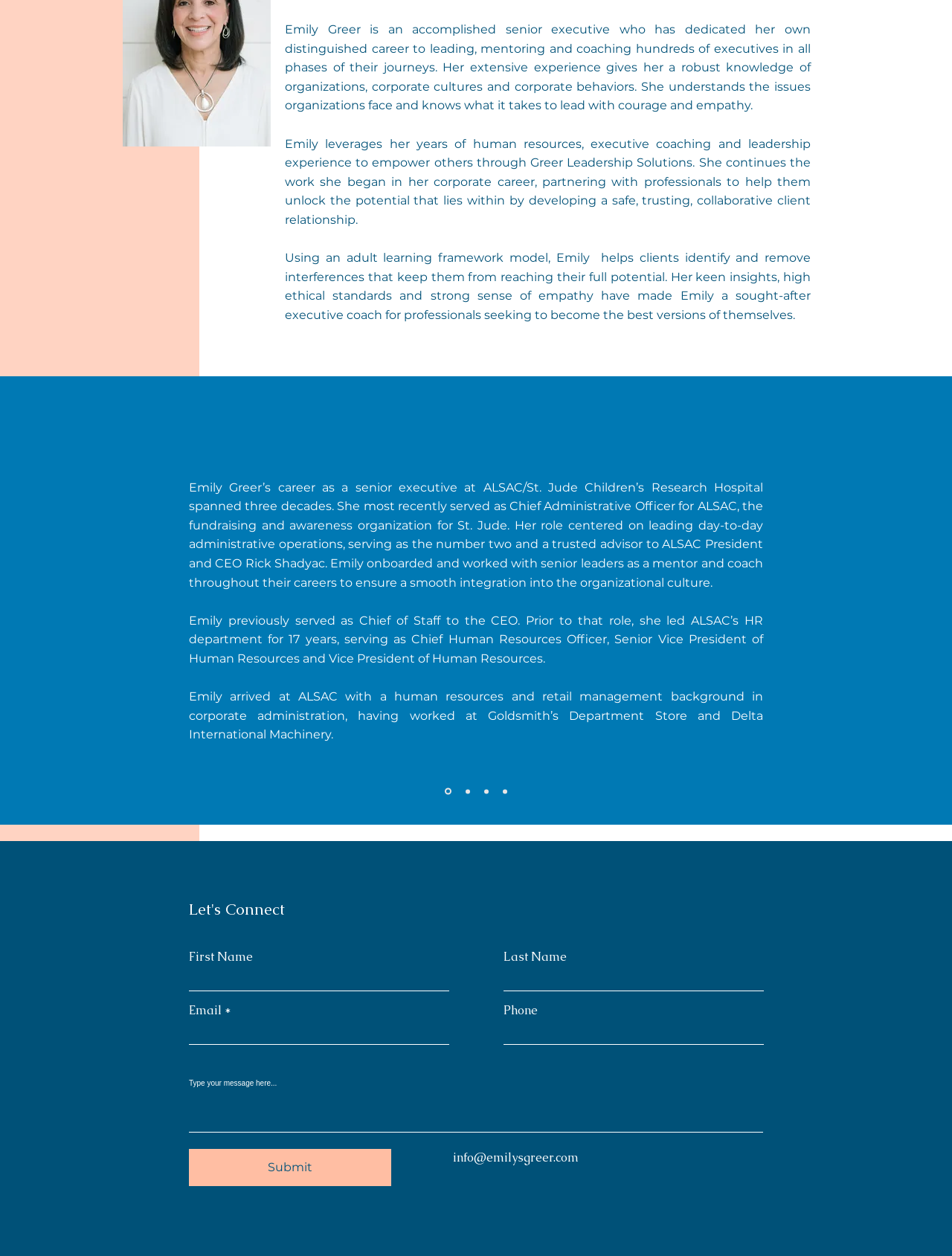Provide the bounding box coordinates of the HTML element described by the text: "placeholder="Type your message here..."".

[0.198, 0.854, 0.802, 0.902]